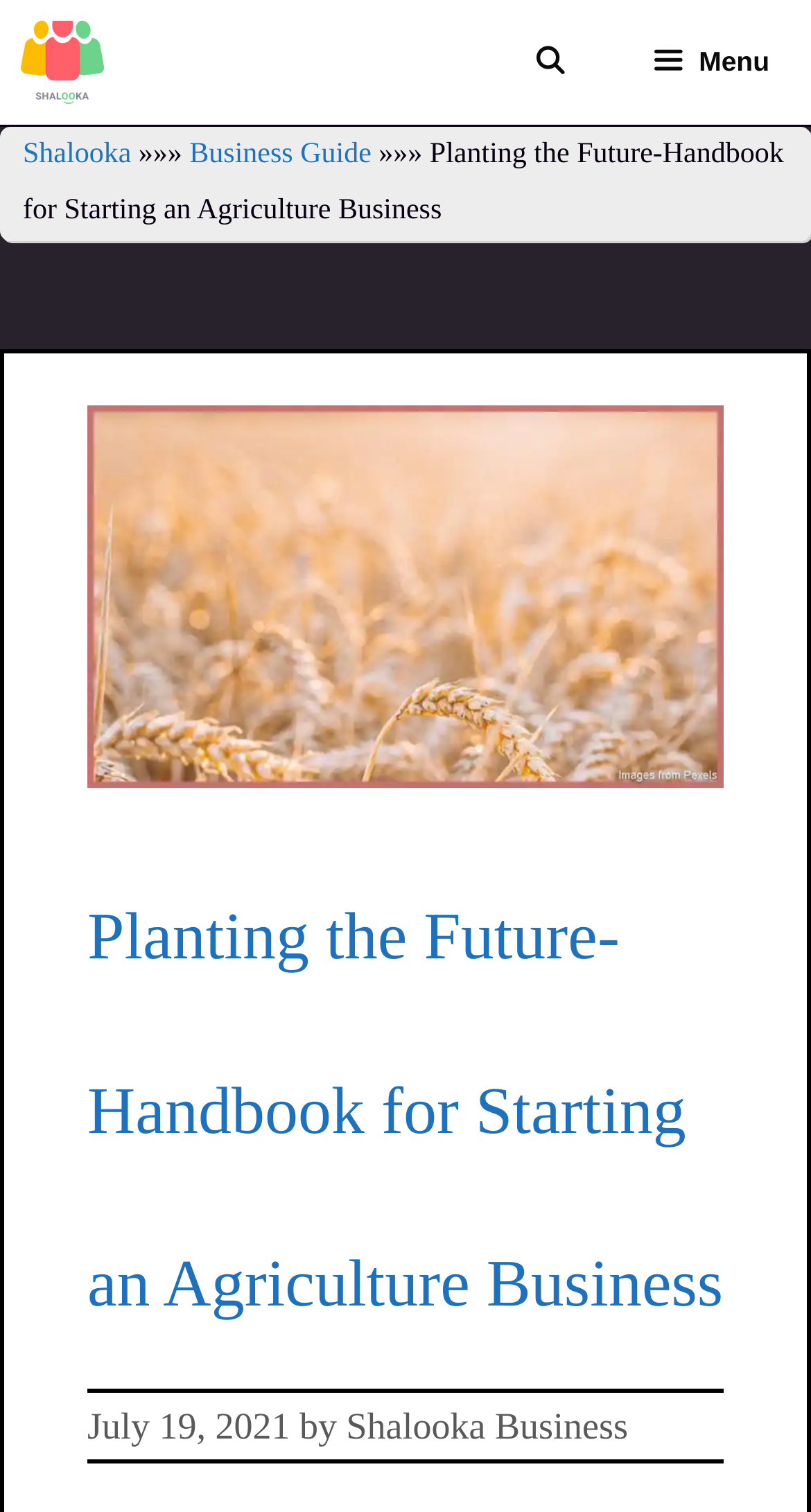Refer to the image and answer the question with as much detail as possible: What is the date of publication?

I found the answer by looking at the time element at the bottom of the webpage, which contains the date 'July 19, 2021'. This date is likely the date of publication of the handbook.